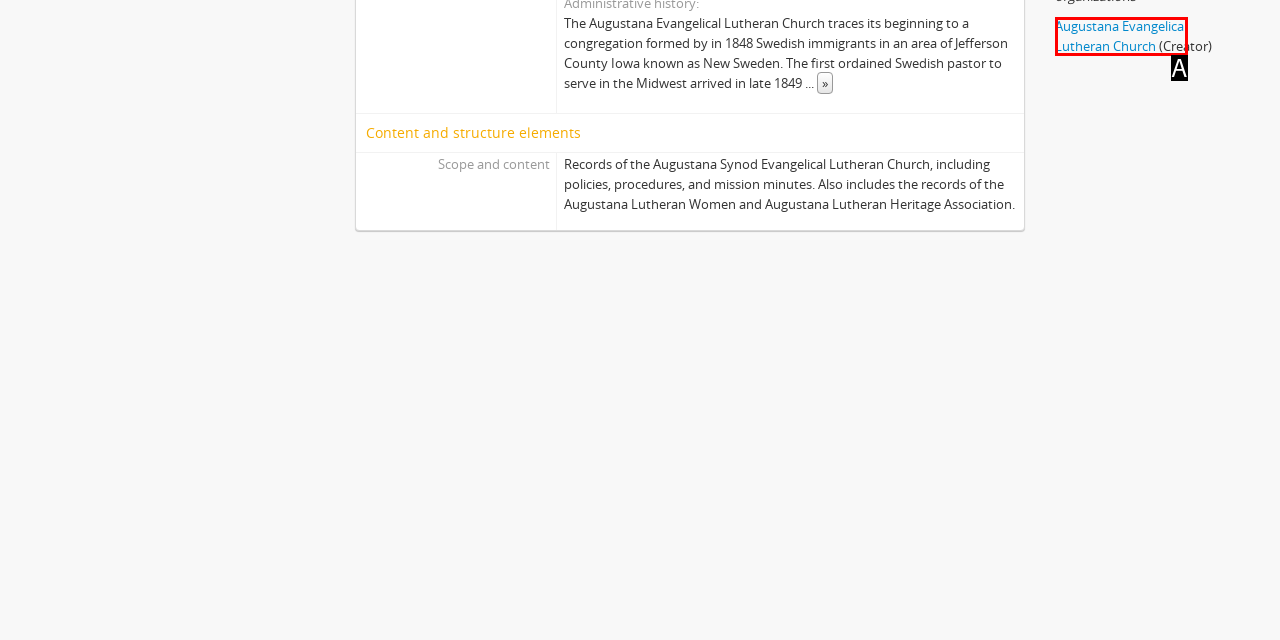Based on the element description: Augustana Evangelical Lutheran Church, choose the best matching option. Provide the letter of the option directly.

A